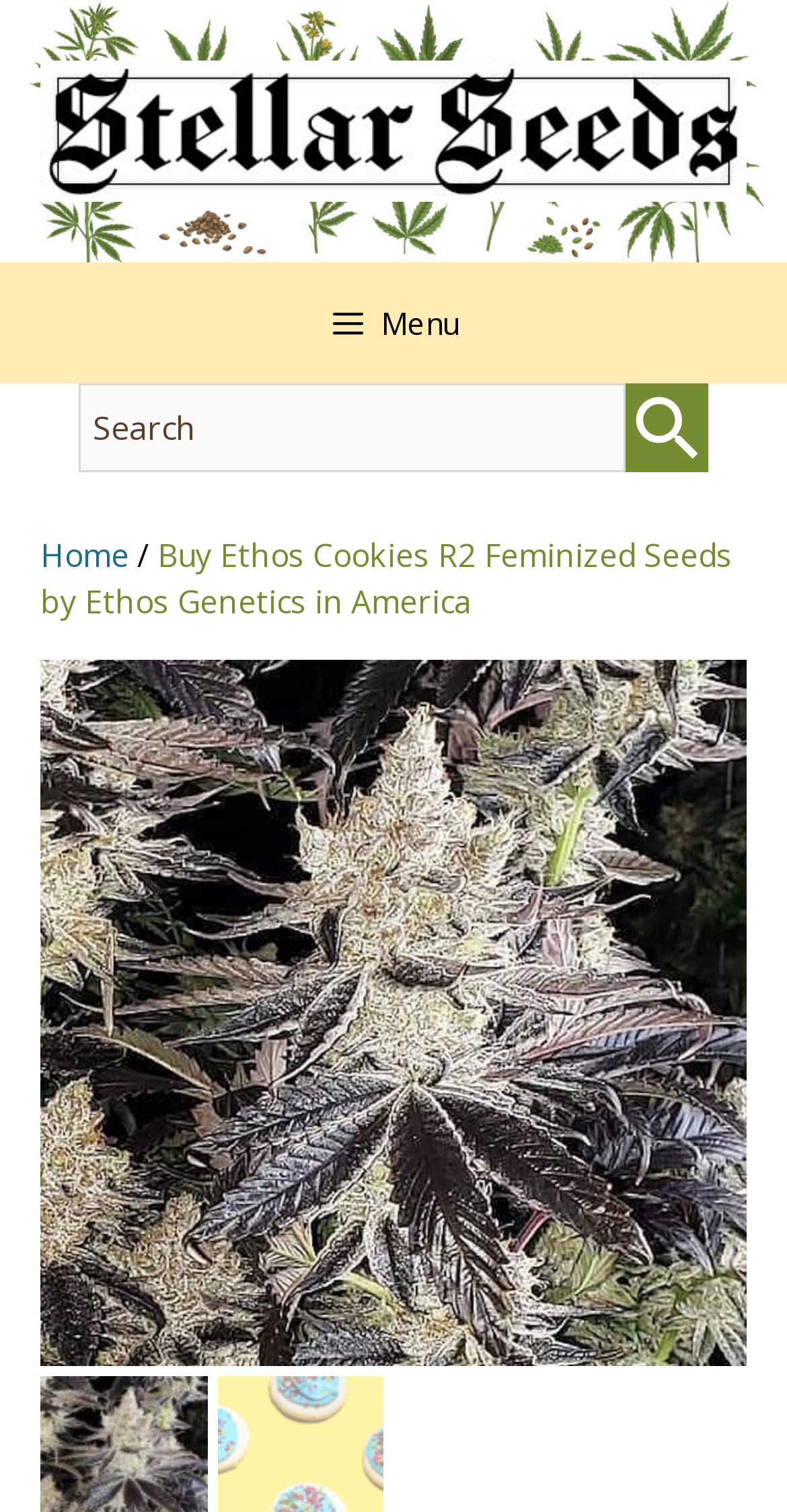Extract the main heading from the webpage content.

Buy Ethos Cookies R2 Feminized Seeds by Ethos Genetics in America